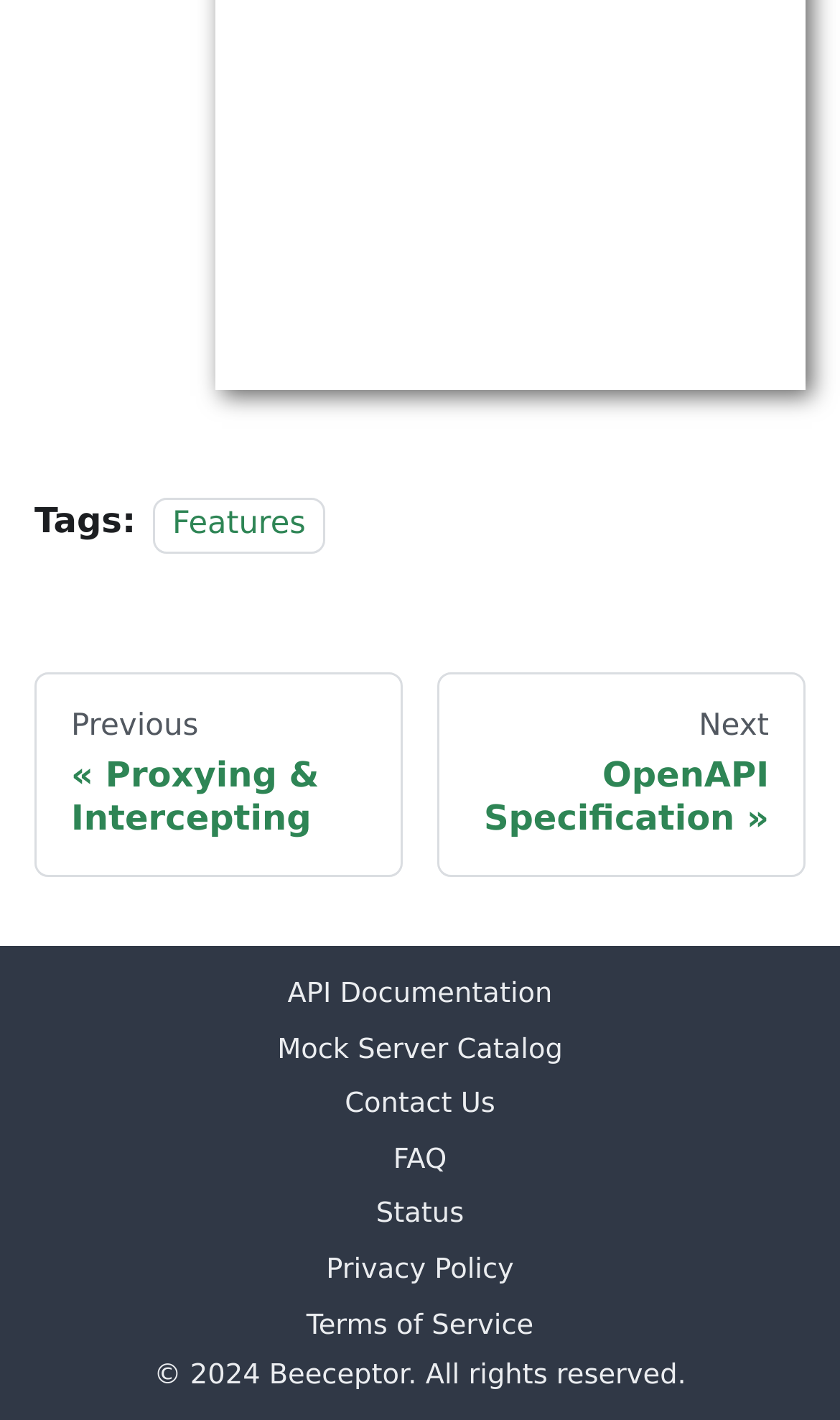How many links are there in the navigation section?
Refer to the image and respond with a one-word or short-phrase answer.

2